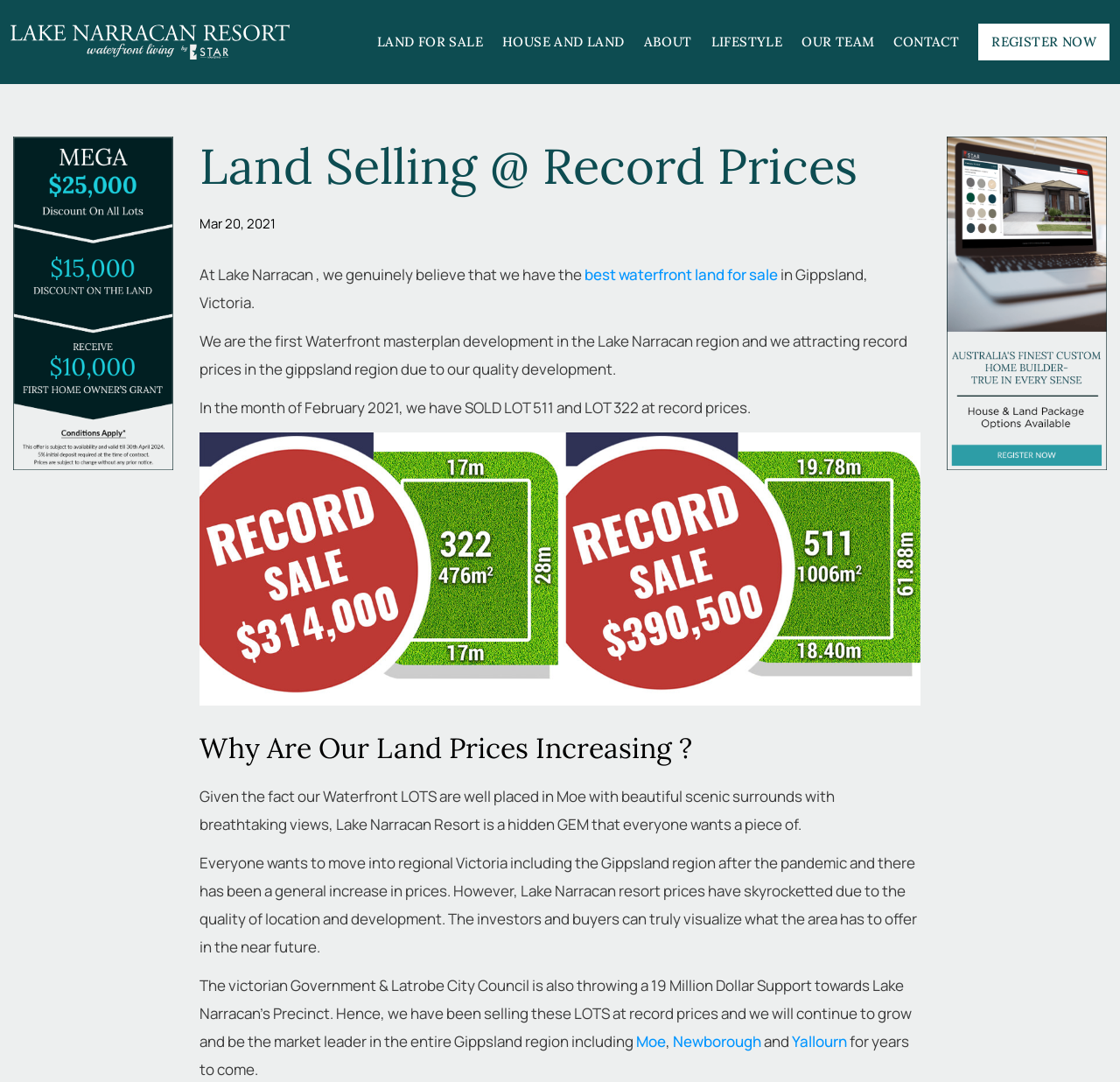What type of property is for sale?
Based on the content of the image, thoroughly explain and answer the question.

Based on the webpage content, it is clear that the website is about selling land, specifically waterfront land, in the Lake Narracan region of Victoria.